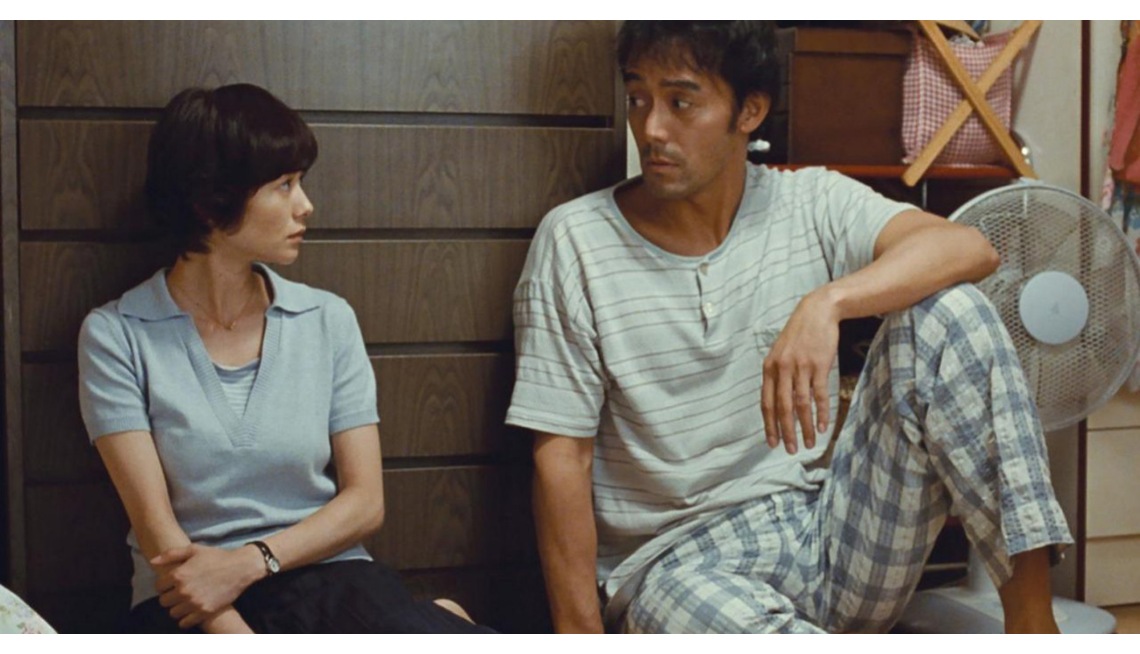Generate a detailed explanation of the scene depicted in the image.

The image depicts an intimate moment between two characters, seated closely together in a modest room, suggesting a conversation laden with emotion. The woman on the left wears a light blue top, her expression thoughtful and serious as she gazes towards the man beside her. He is dressed in a relaxed outfit, featuring a striped casual shirt and plaid pajama pants, and looks back at her, conveying a mix of concern and contemplation. The backdrop consists of wooden panels and personal items, adding to the atmosphere of familiarity and introspection. This scene reflects the themes of familial relationships and emotional complexity, aligning with the cinematic exploration found in the film "After the Storm," directed by Hiroshi Koreeda, known for his sensitive portrayals of human connections and struggles.